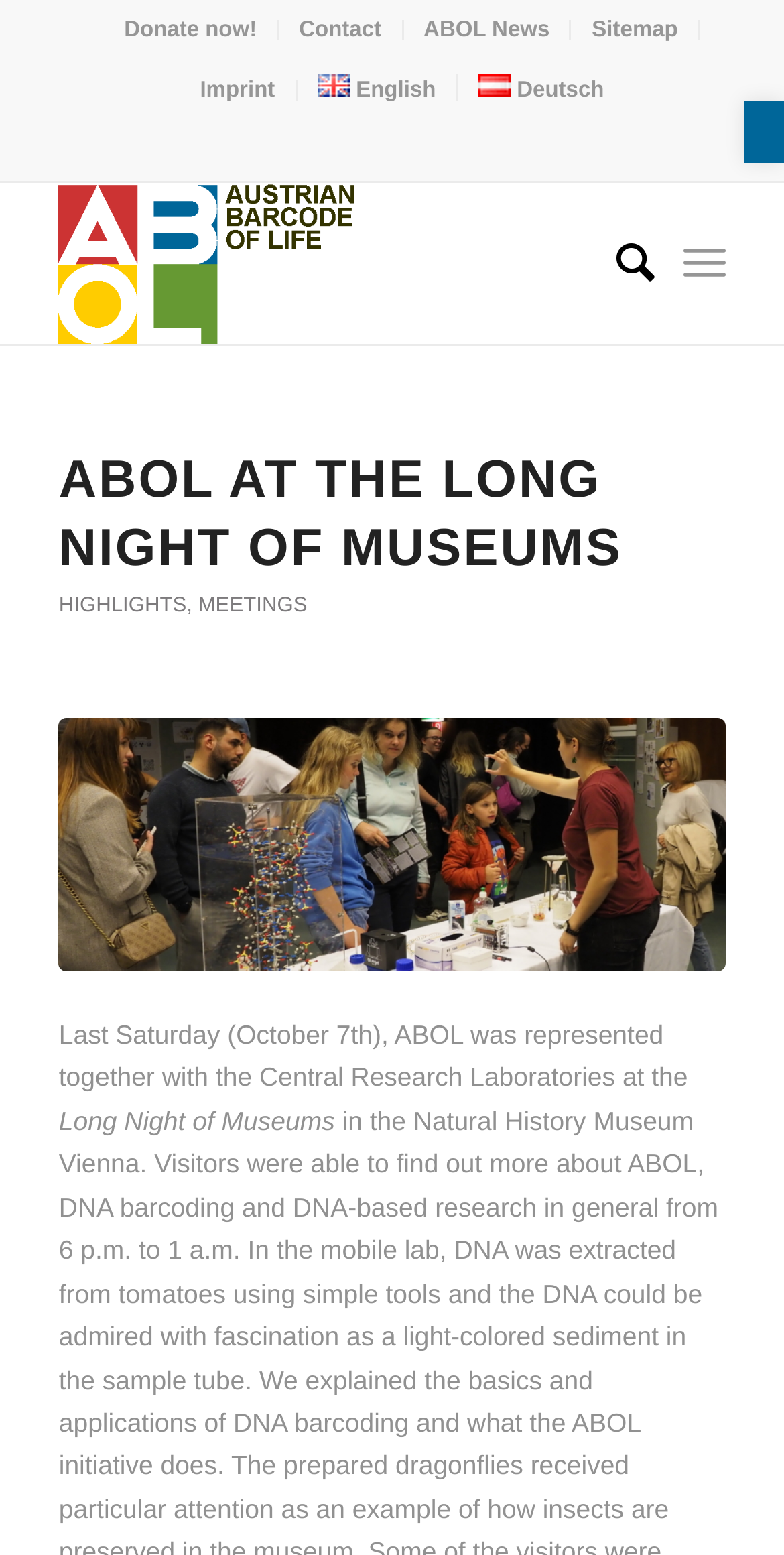Give a concise answer of one word or phrase to the question: 
What is the name of the event ABOL participated in?

Long Night of Museums